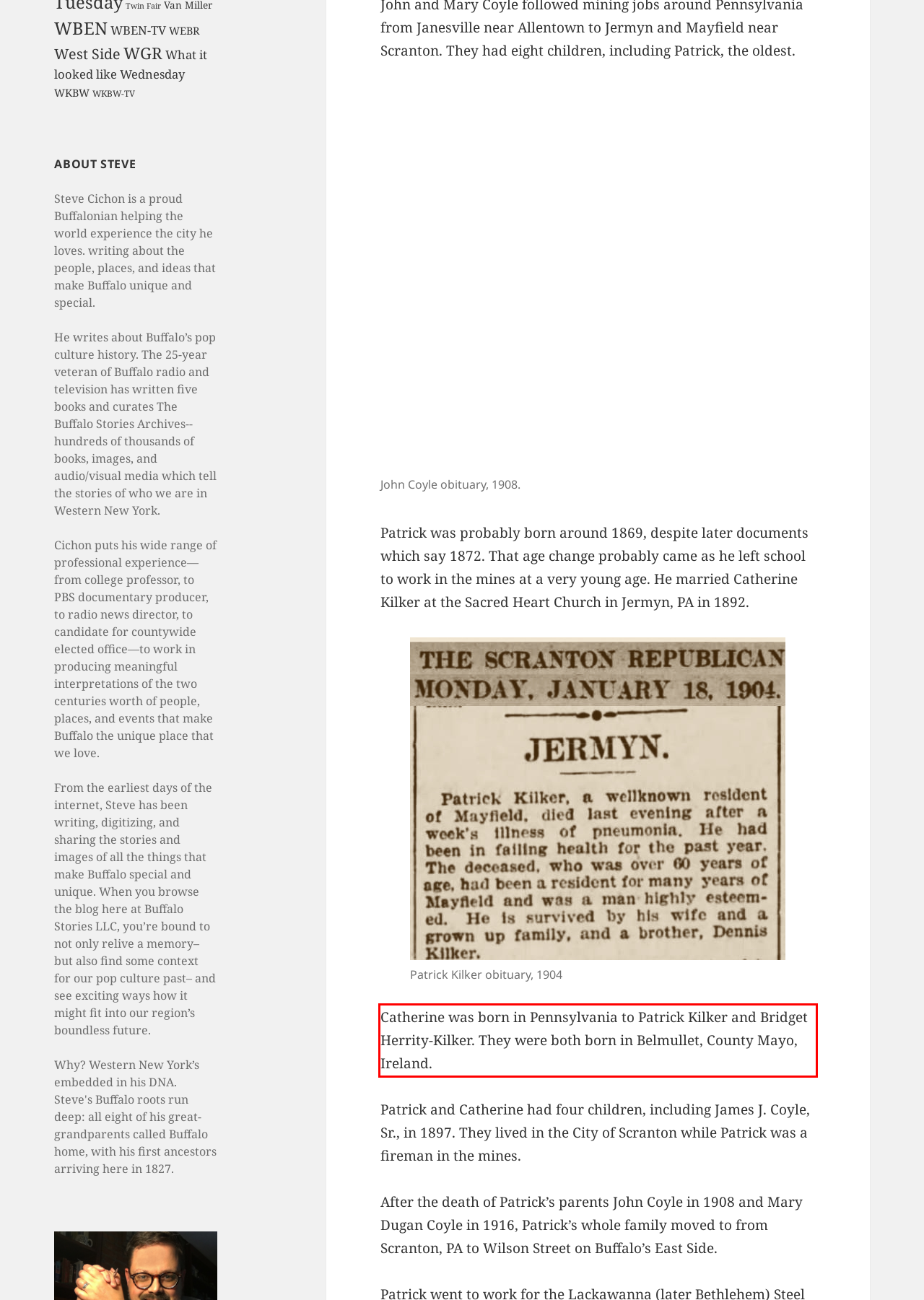There is a UI element on the webpage screenshot marked by a red bounding box. Extract and generate the text content from within this red box.

Catherine was born in Pennsylvania to Patrick Kilker and Bridget Herrity-Kilker. They were both born in Belmullet, County Mayo, Ireland.